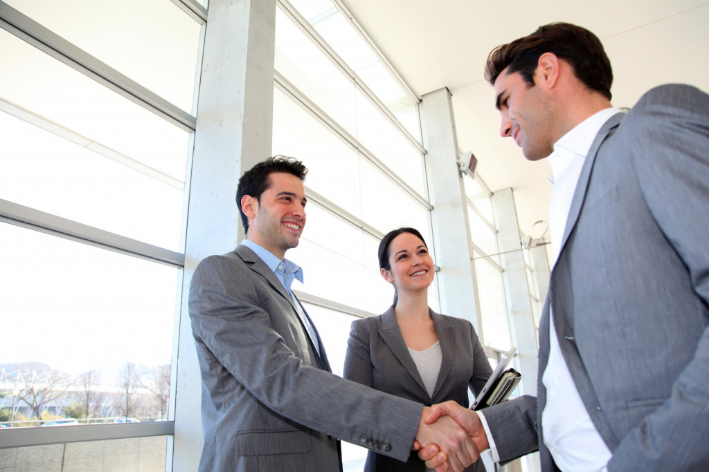Identify and describe all the elements present in the image.

The image captures a moment of connection as two business professionals engage in a handshake, symbolizing a successful transaction or partnership. The scene is set in a modern office environment, characterized by large windows that allow natural light to flood the space, creating an atmosphere of transparency and positivity.

In the foreground, a man on the left with a confident smile is extending his hand to shake with another man on the right, who displays a similar friendly demeanor. Between them stands a woman, also smiling, who appears to be a facilitator or a mediator in the discussion, holding what seems to be a folder or a document, further indicating the business nature of their interaction.

This image reflects the theme of "Peace of Mind" in business transitions, highlighting that having effective exit strategies can lead to successful handovers, reassuring stakeholders that their enterprise will thrive even after major changes. It embodies the essence of establishing strong professional relationships and ensuring a secure legacy in business affairs.